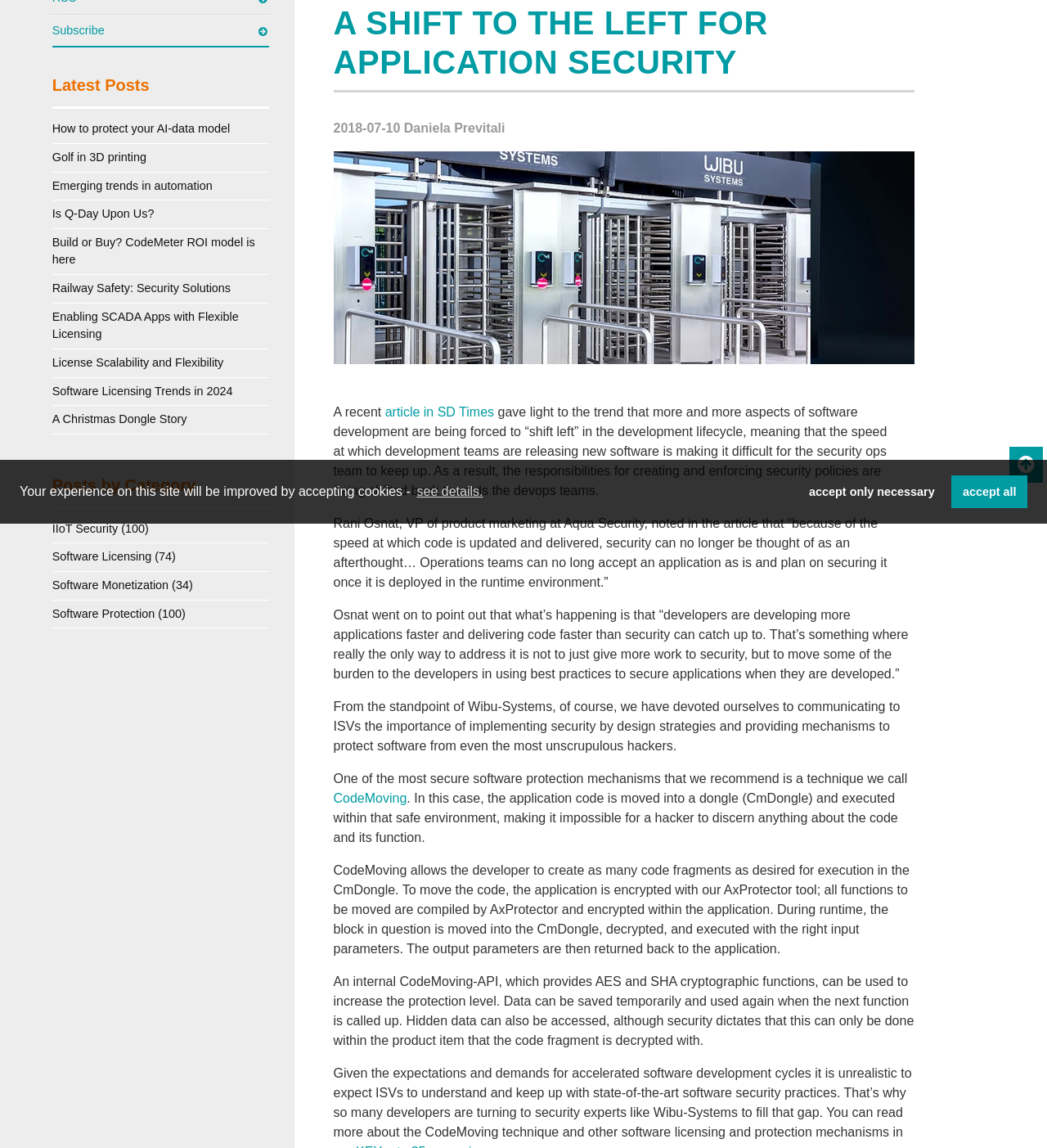Determine the bounding box coordinates of the UI element described below. Use the format (top-left x, top-left y, bottom-right x, bottom-right y) with floating point numbers between 0 and 1: A Christmas Dongle Story

[0.05, 0.359, 0.178, 0.371]